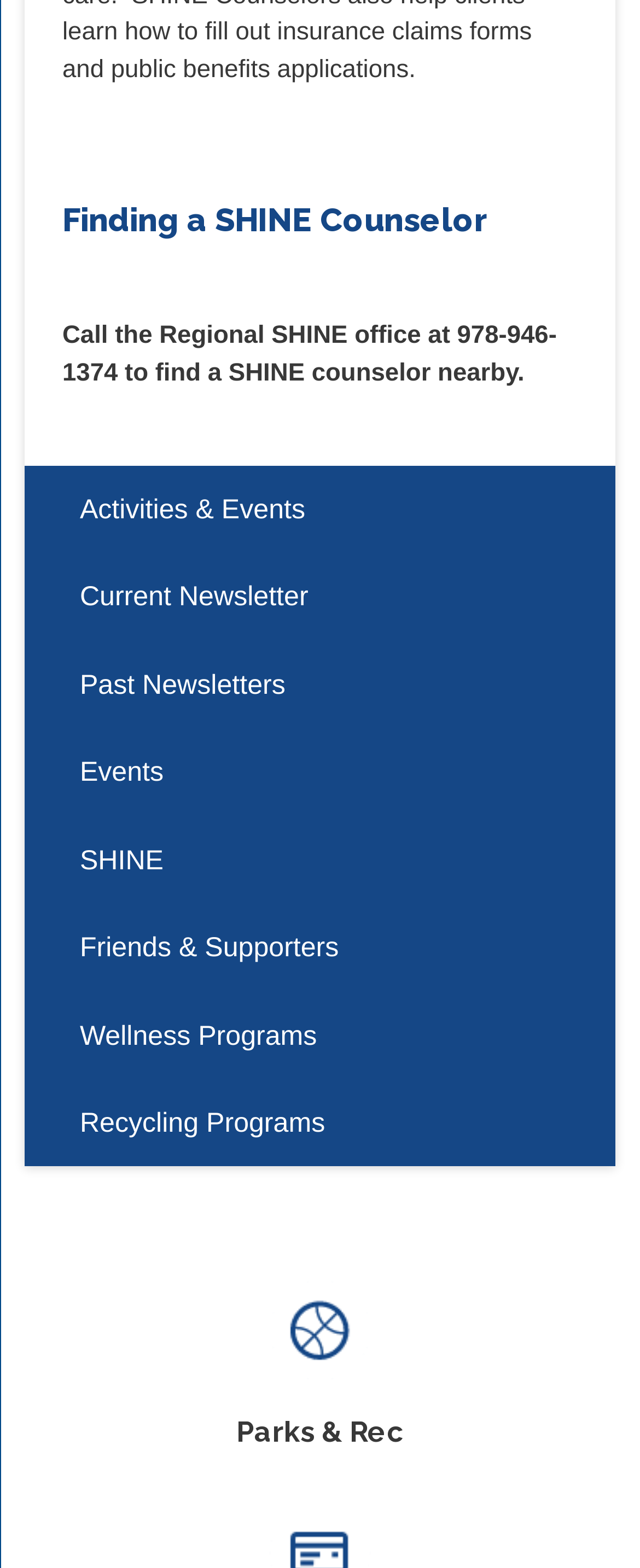How many menu items are there in the vertical menu?
Please analyze the image and answer the question with as much detail as possible.

The vertical menu has 9 menu items, which are 'Activities & Events', 'Current Newsletter', 'Past Newsletters', 'Events', 'SHINE', 'Friends & Supporters', 'Wellness Programs', and 'Recycling Programs'. These menu items are located within the menu element with orientation: vertical.